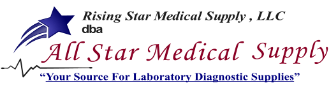Answer the question using only a single word or phrase: 
What type of supplies does the company provide?

Laboratory Diagnostic Supplies